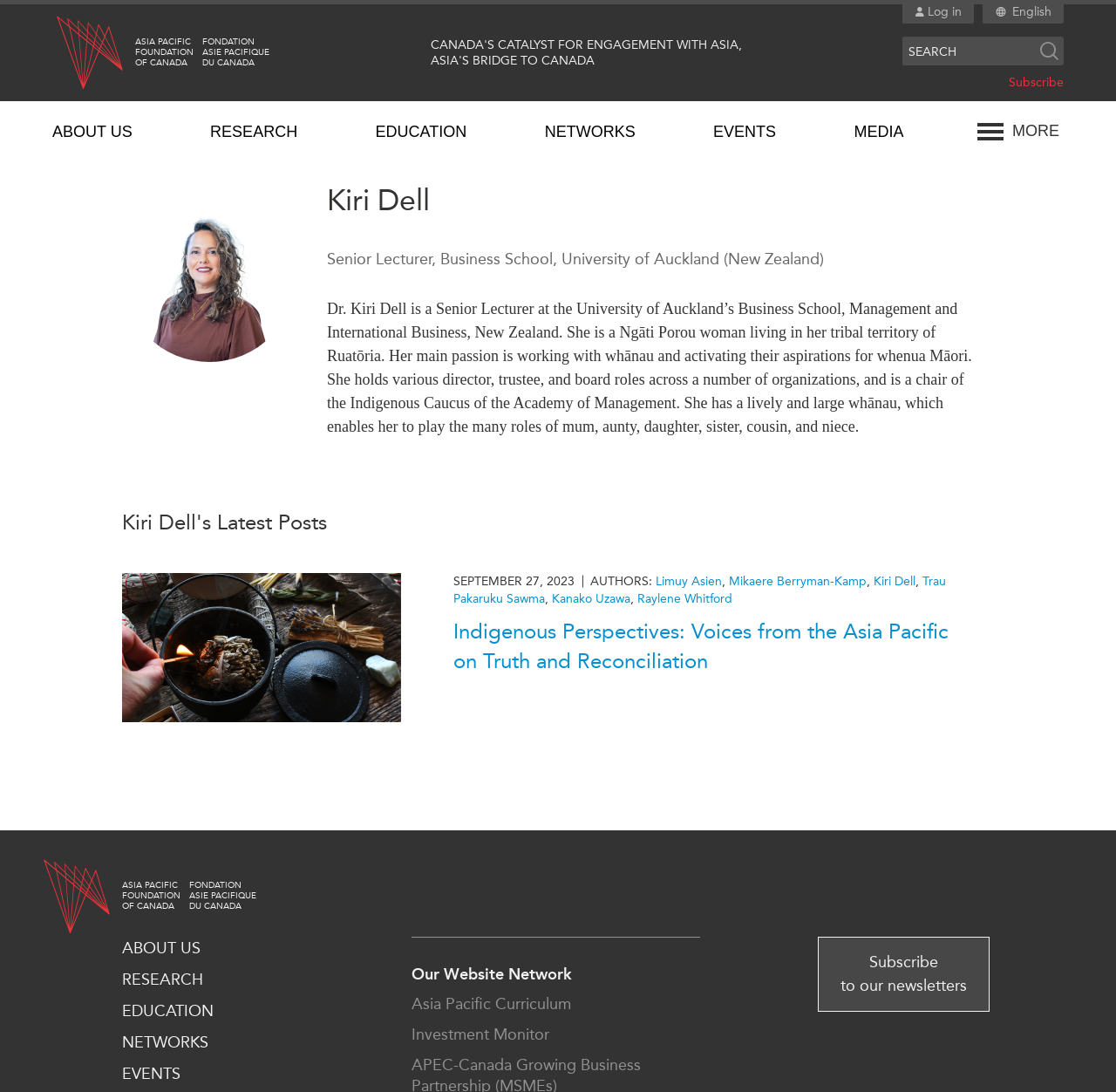Where is the search bar located?
Refer to the image and give a detailed answer to the question.

The search bar is located at the top right corner of the webpage, with a textbox and a search button next to it, and the text 'Search' written above it.